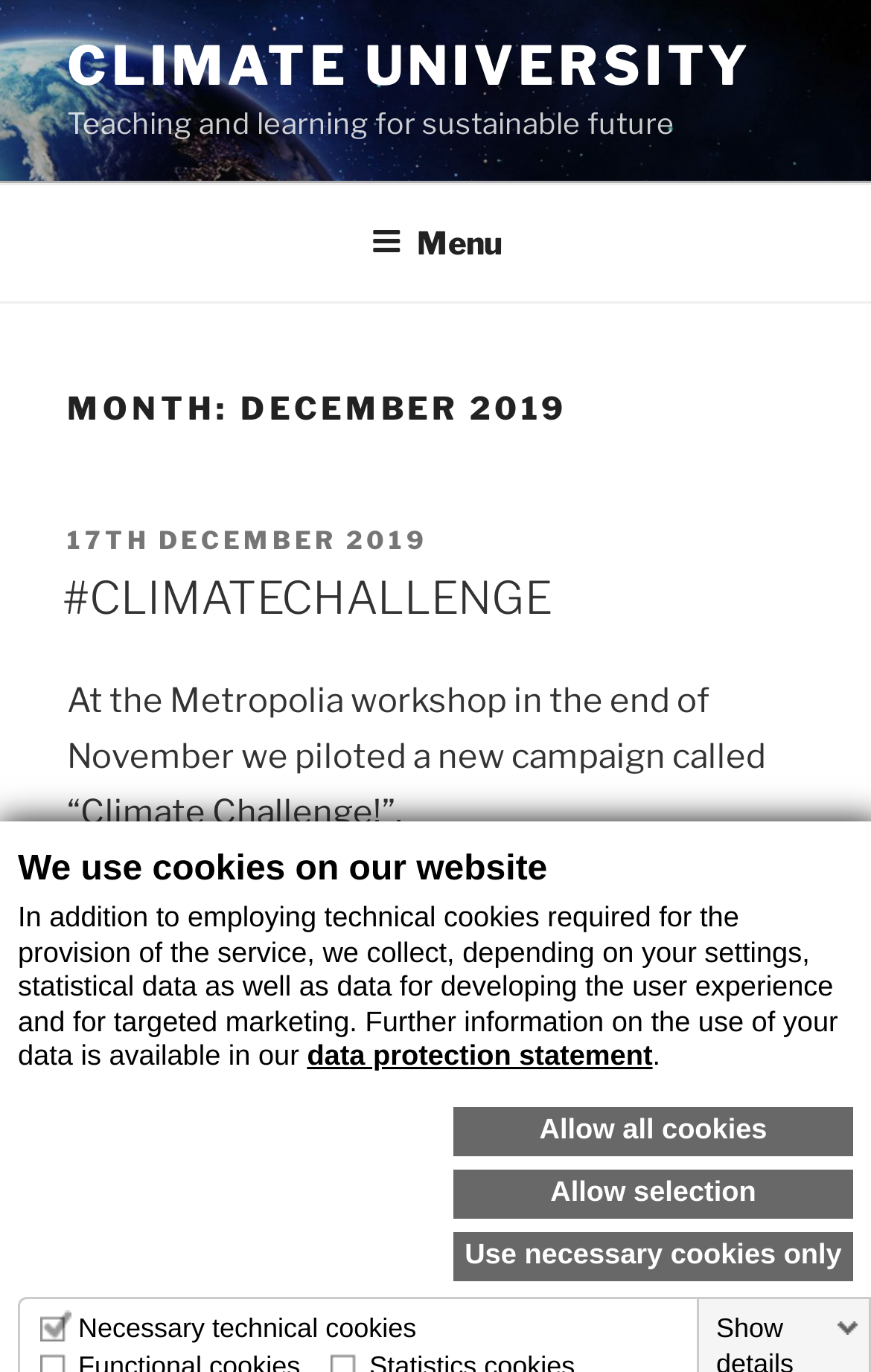Where was the Metropolia workshop held?
Please use the image to deliver a detailed and complete answer.

The location of the Metropolia workshop can be found in the text, which mentions that the challenges were filmed in front of a beautiful moss wall in the cafeteria of Metropolia's campus of Myyrmäki.